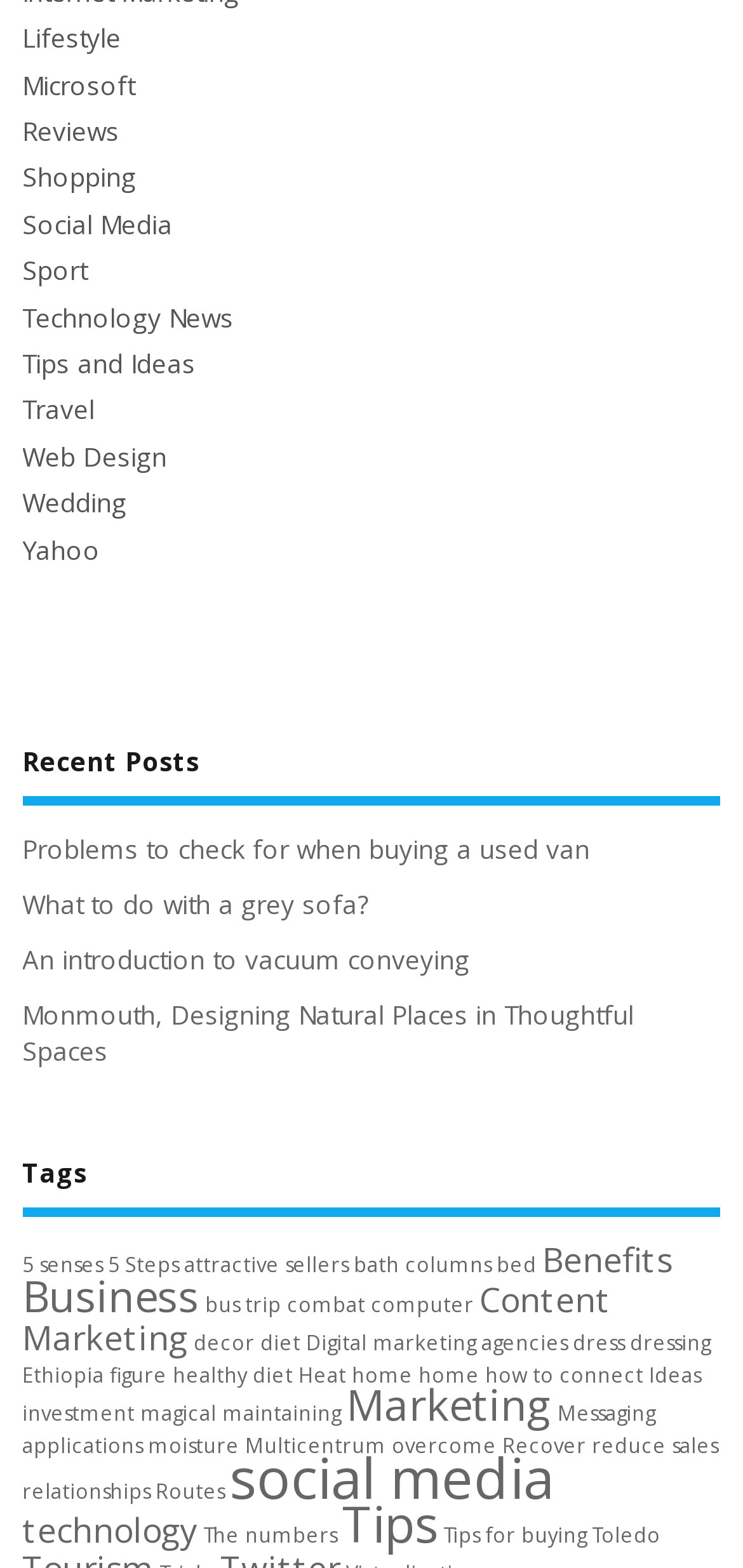Pinpoint the bounding box coordinates of the area that must be clicked to complete this instruction: "Click on Lifestyle".

[0.03, 0.014, 0.163, 0.036]